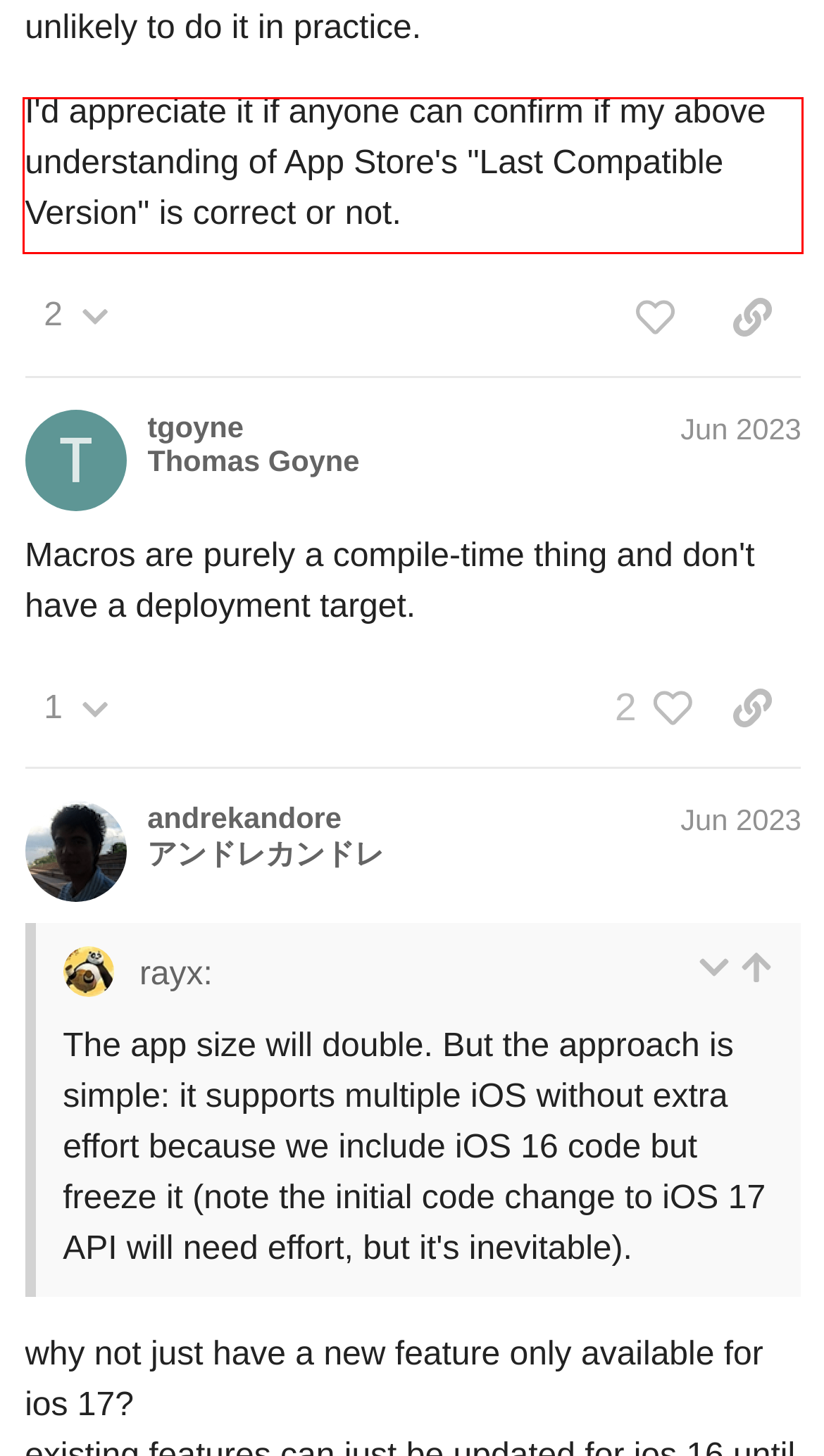Identify and extract the text within the red rectangle in the screenshot of the webpage.

I'd appreciate it if anyone can confirm if my above understanding of App Store's "Last Compatible Version" is correct or not.